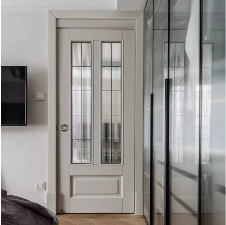Answer the question below using just one word or a short phrase: 
How many glass panels are on the door?

Three